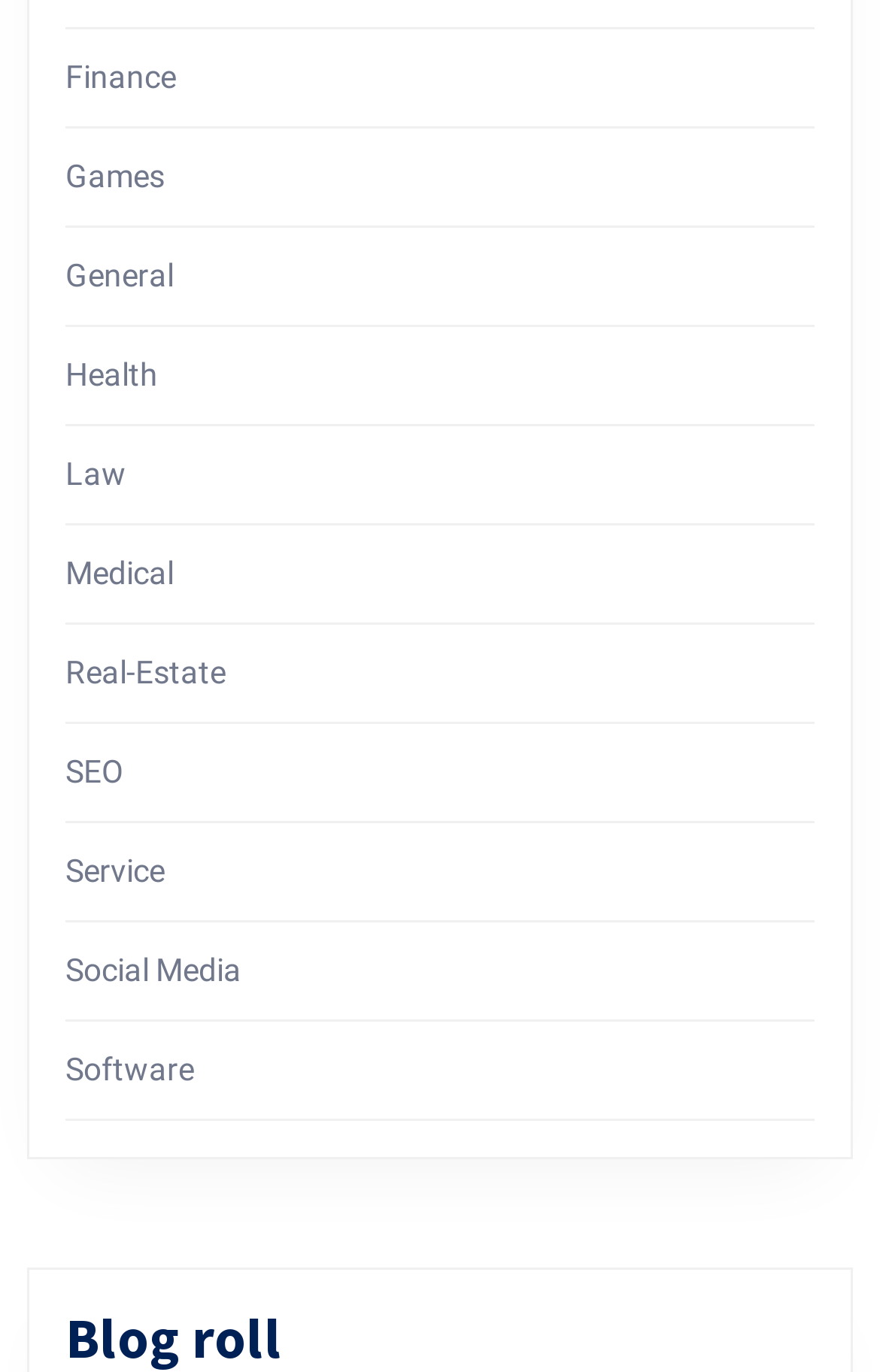Please answer the following question using a single word or phrase: 
How many categories are available?

9